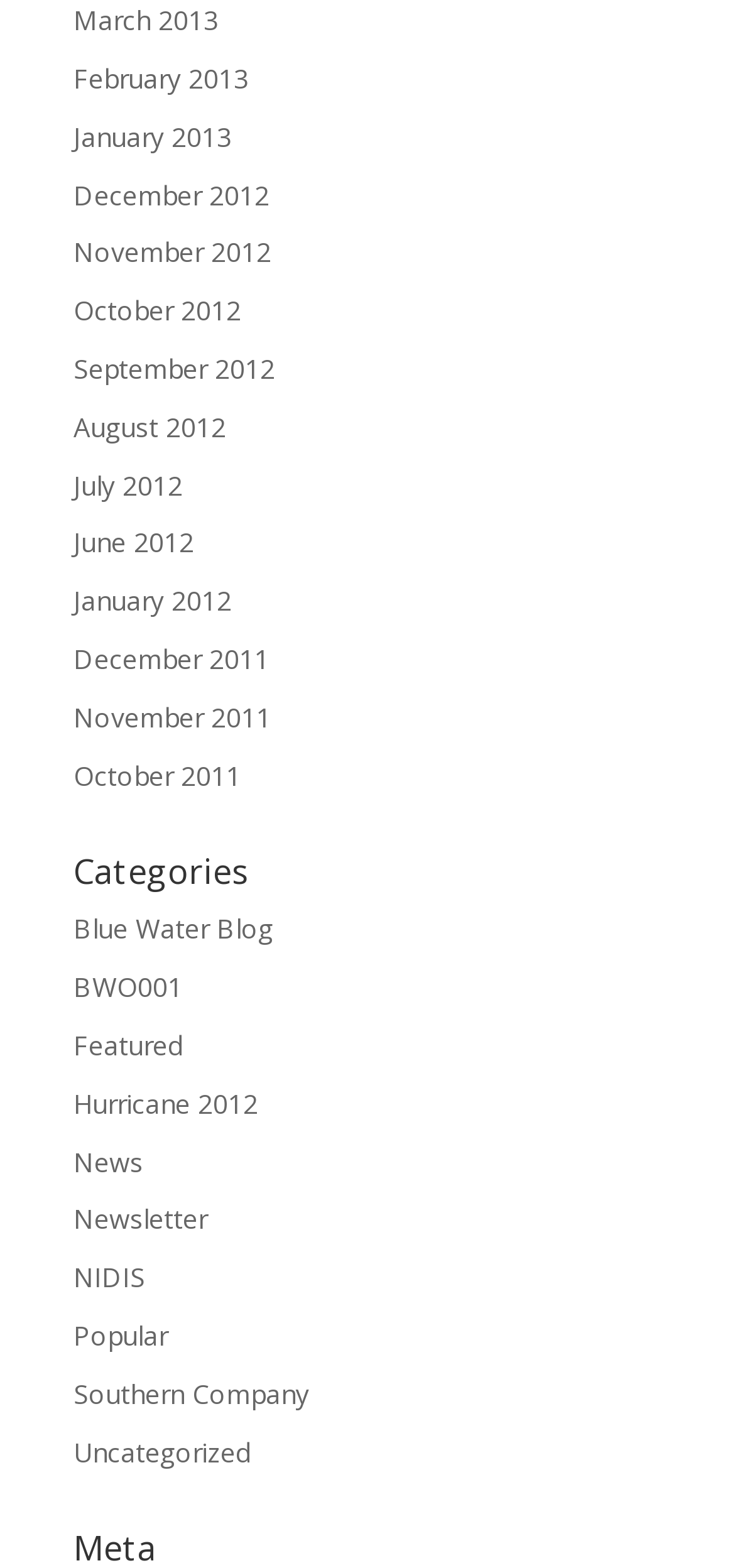Please respond to the question using a single word or phrase:
What is the earliest month listed on the webpage?

December 2011